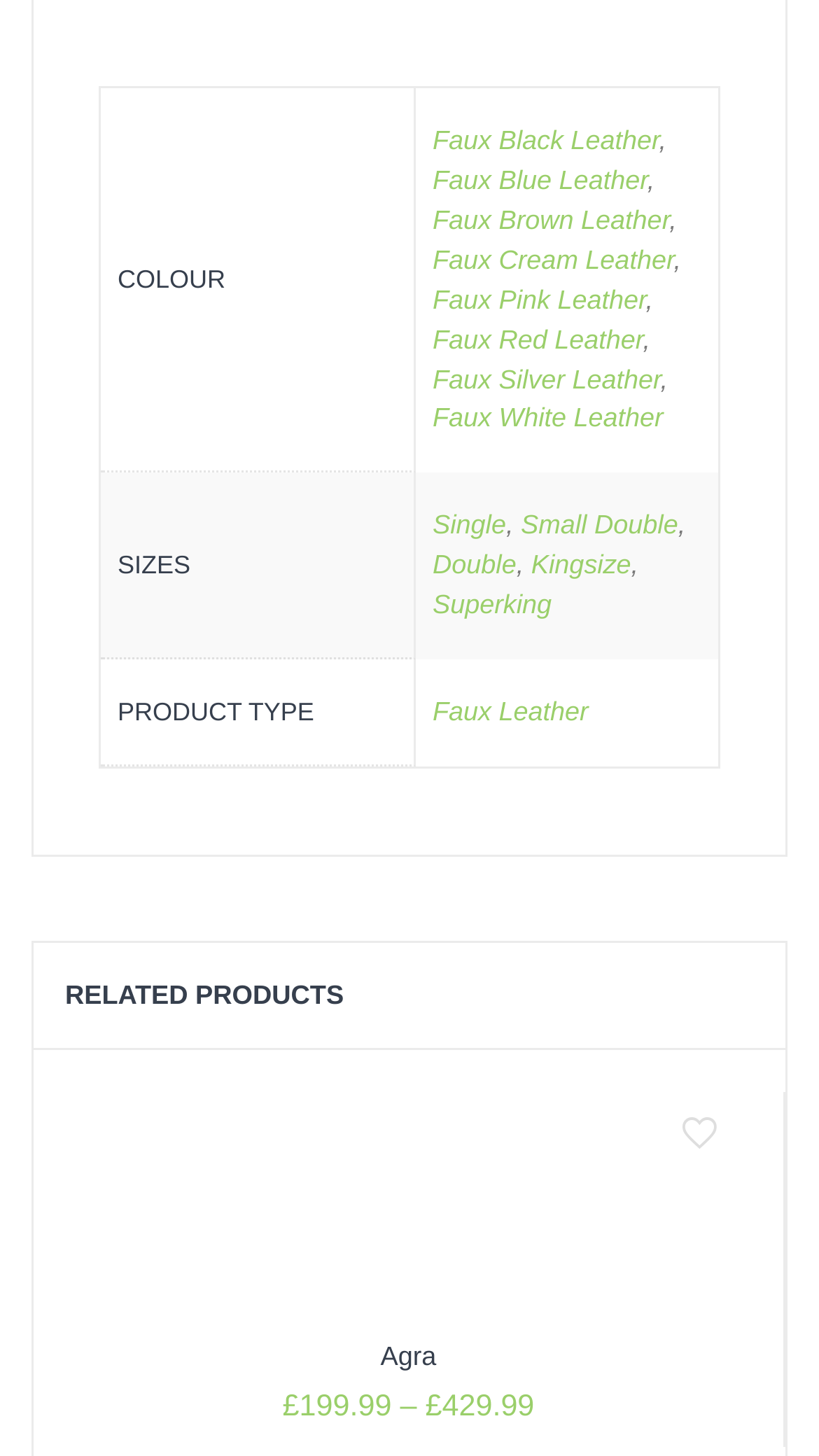Find the bounding box coordinates for the area that must be clicked to perform this action: "Select options for Agra".

[0.323, 0.921, 0.426, 0.979]